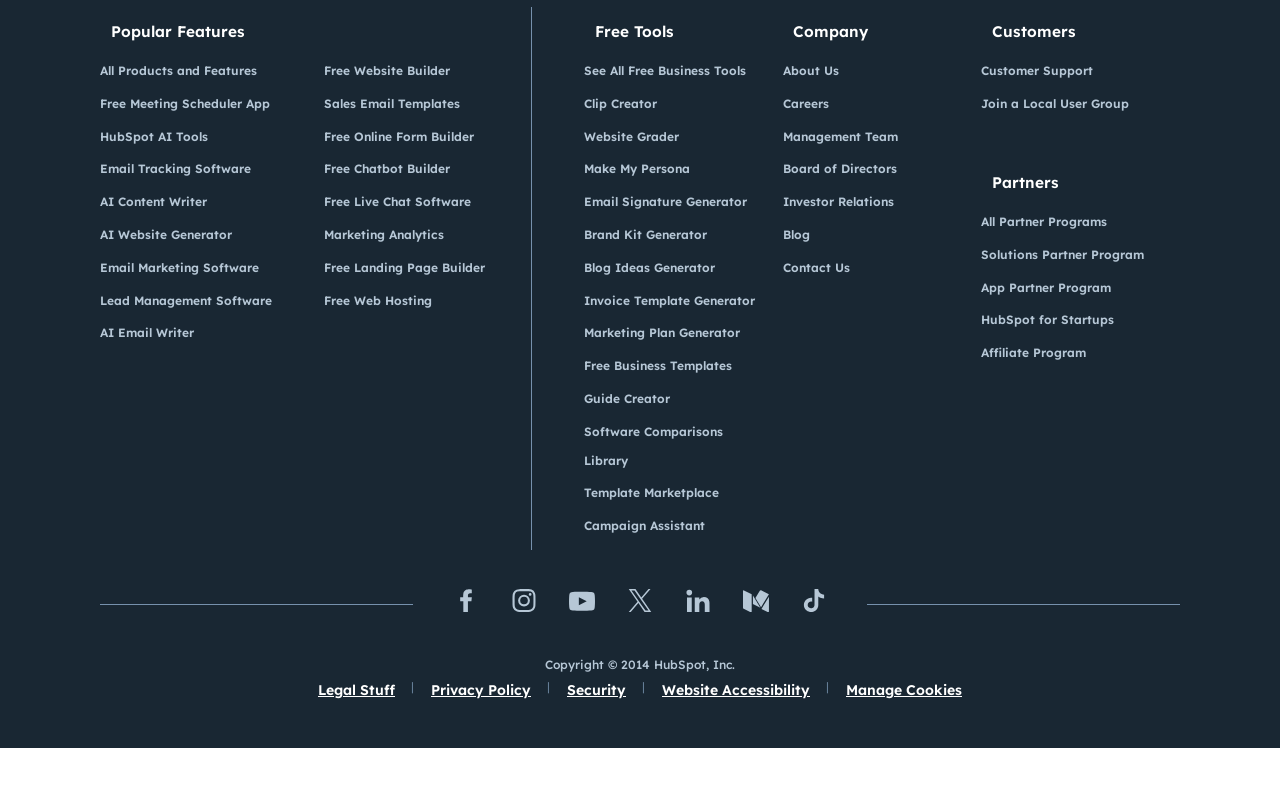What type of content is available under the 'Customers' heading?
Observe the image and answer the question with a one-word or short phrase response.

Support and community resources